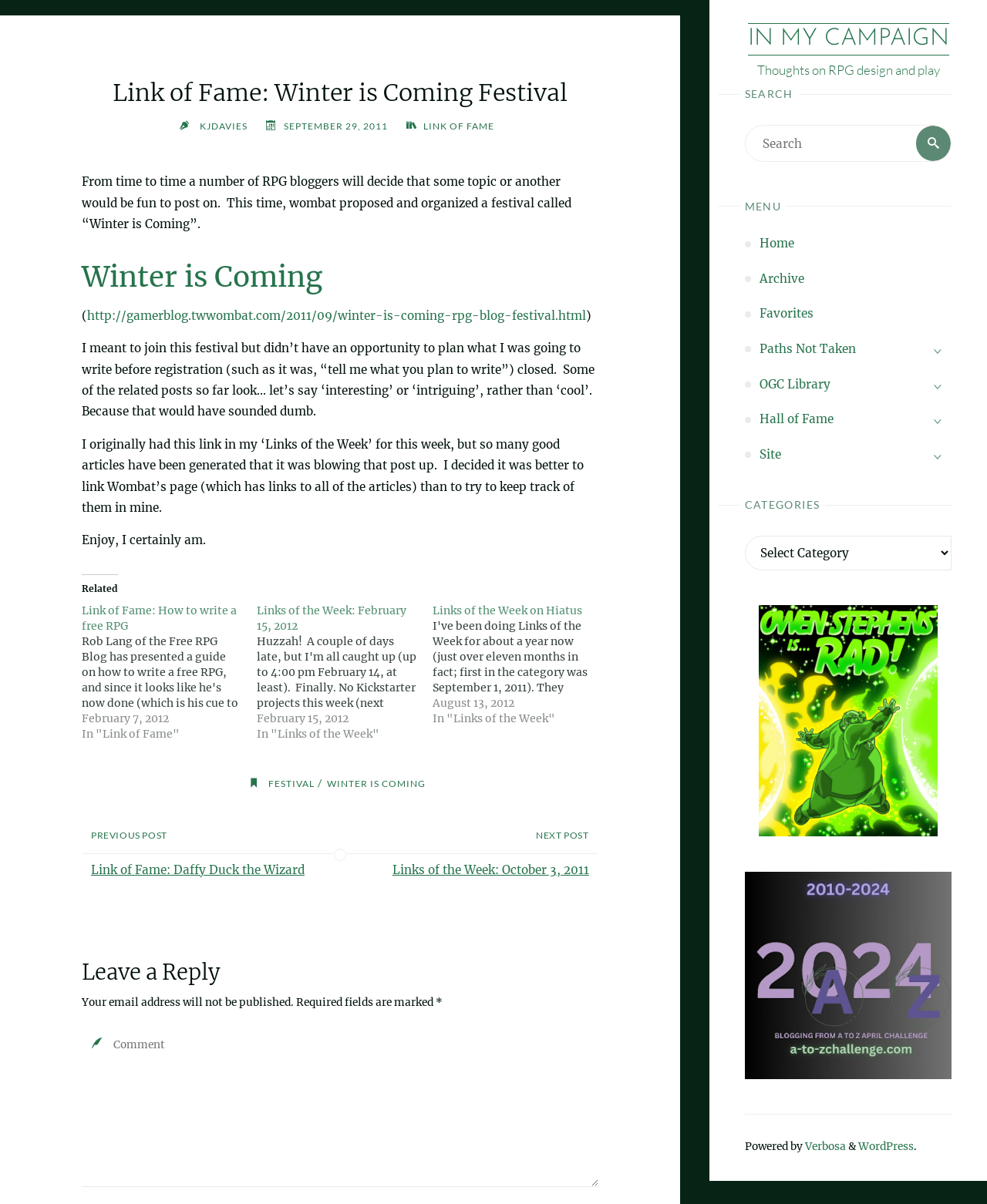Locate the bounding box coordinates of the element that needs to be clicked to carry out the instruction: "Search for something". The coordinates should be given as four float numbers ranging from 0 to 1, i.e., [left, top, right, bottom].

[0.755, 0.105, 0.964, 0.134]